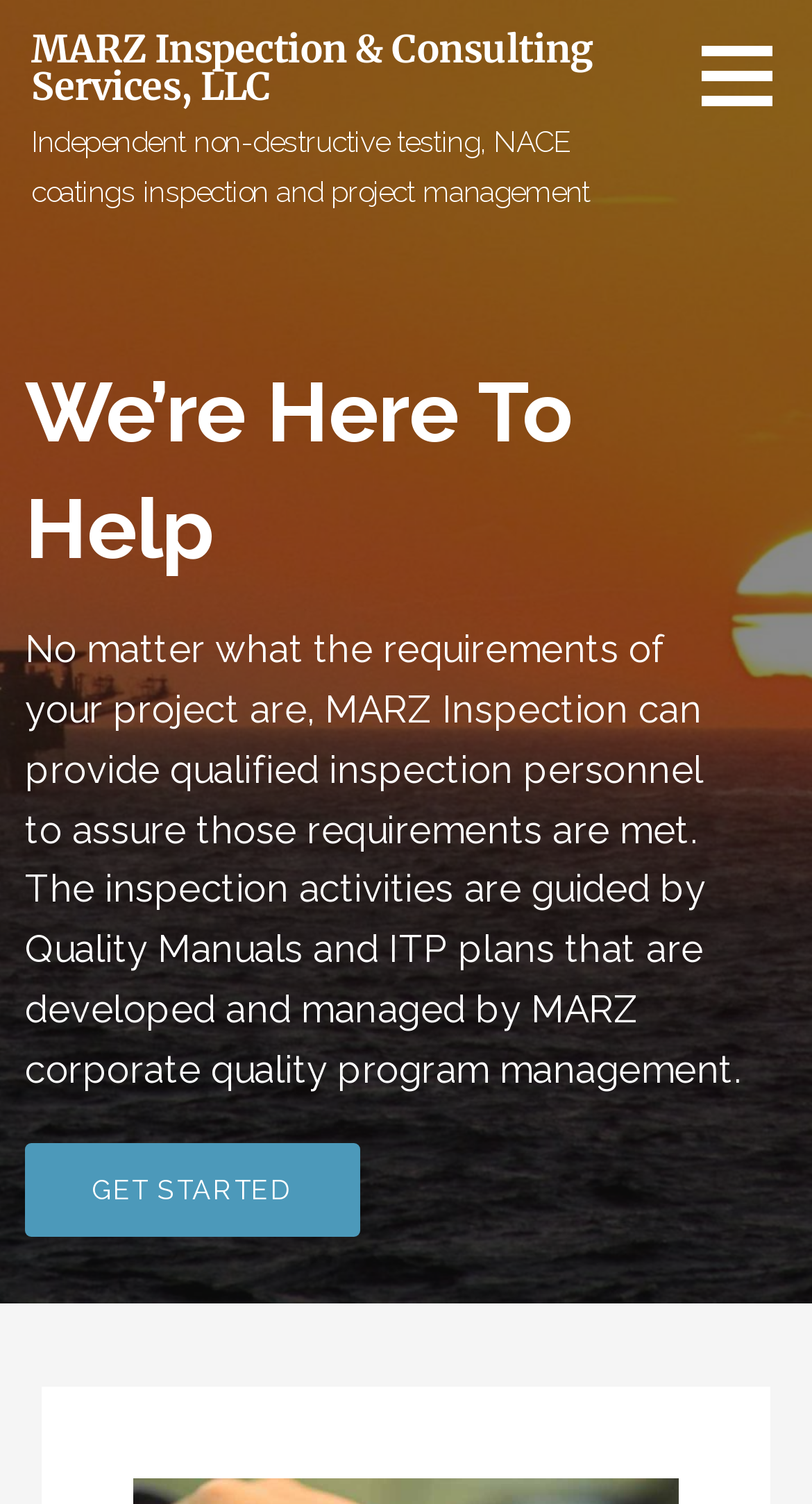What is the call-to-action on the webpage?
Answer the question with a single word or phrase derived from the image.

Get started